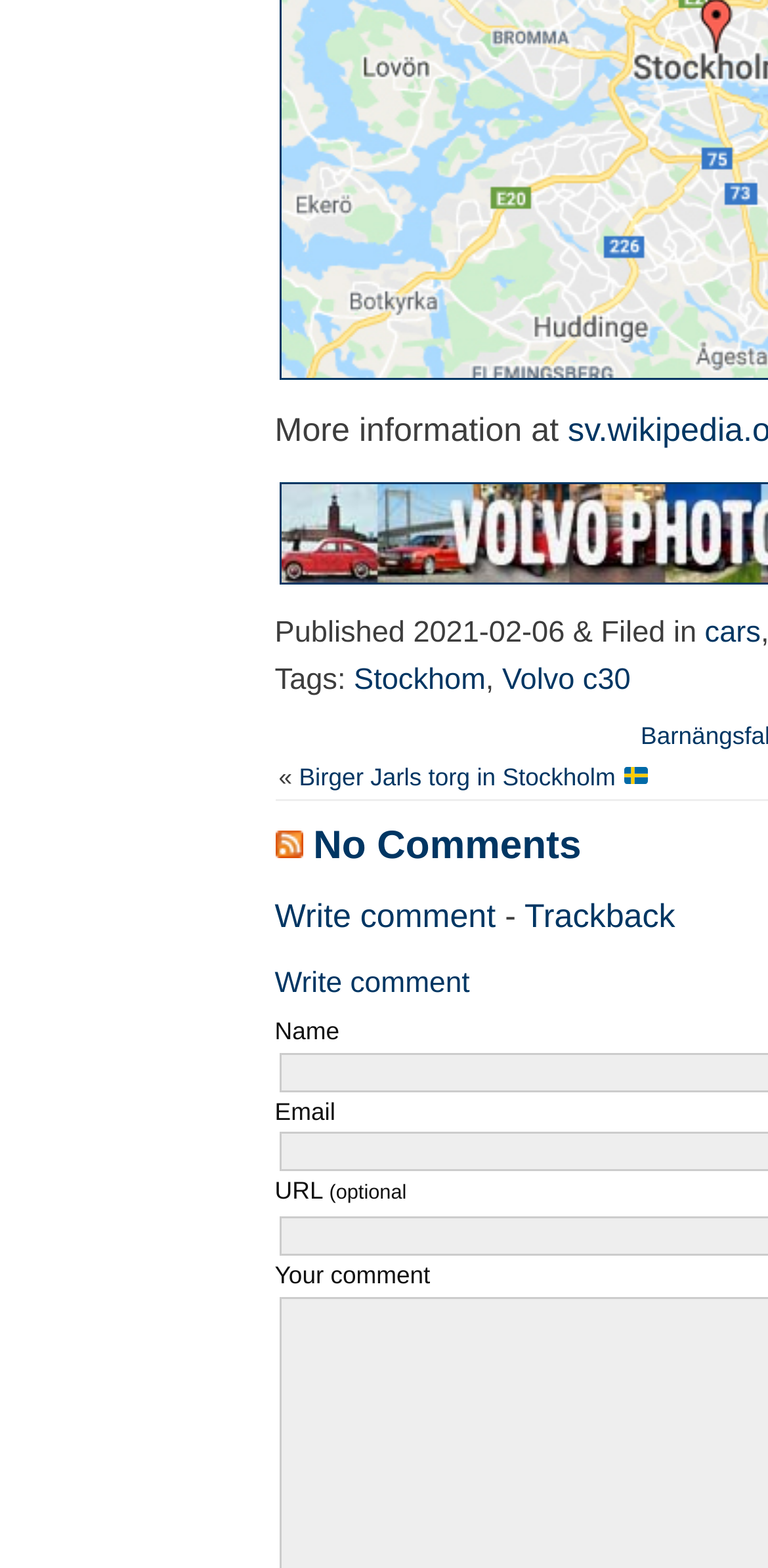Given the description: "aria-label="Instagram"", determine the bounding box coordinates of the UI element. The coordinates should be formatted as four float numbers between 0 and 1, [left, top, right, bottom].

None